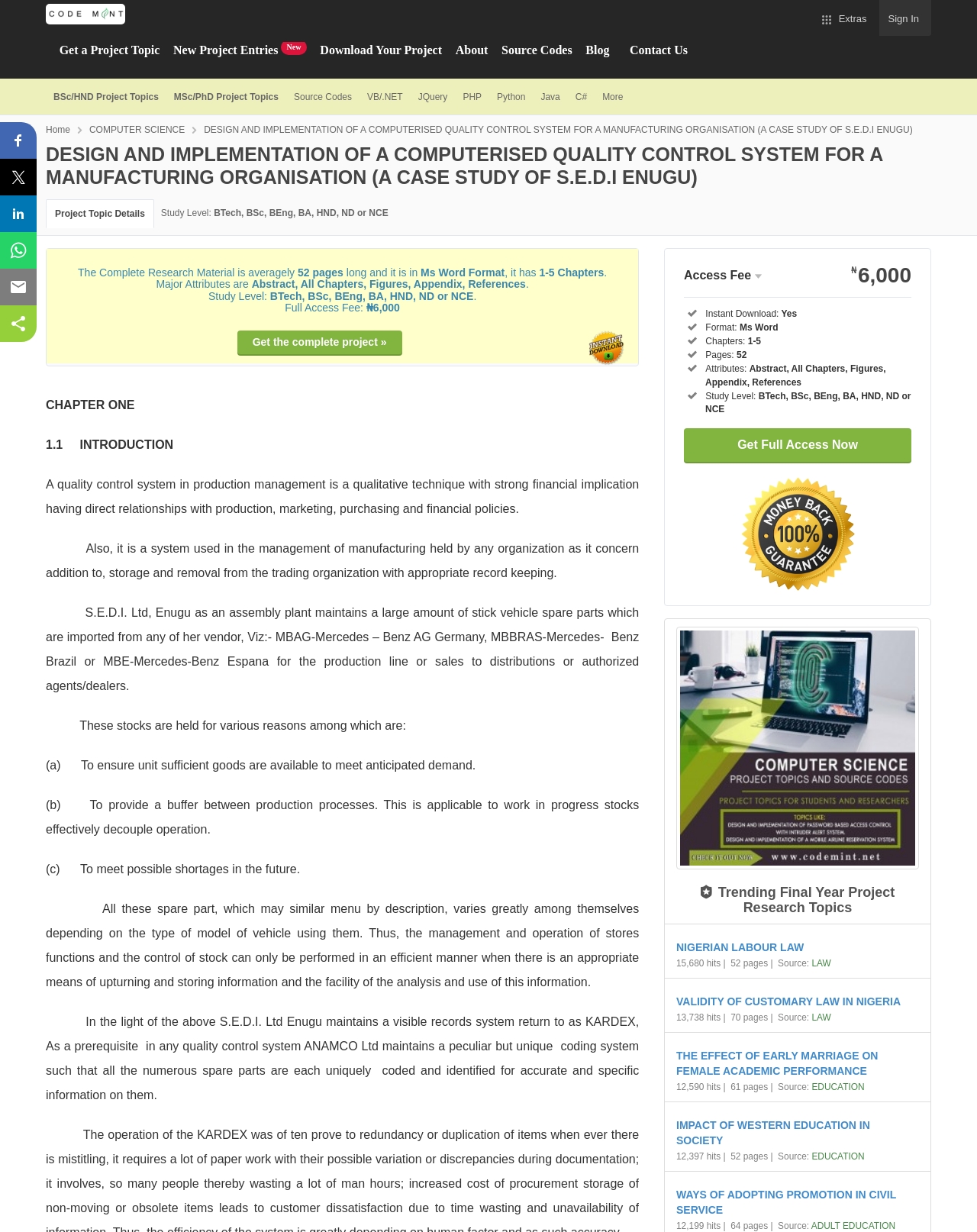Can you find and generate the webpage's heading?

DESIGN AND IMPLEMENTATION OF A COMPUTERISED QUALITY CONTROL SYSTEM FOR A MANUFACTURING ORGANISATION (A CASE STUDY OF S.E.D.I ENUGU)